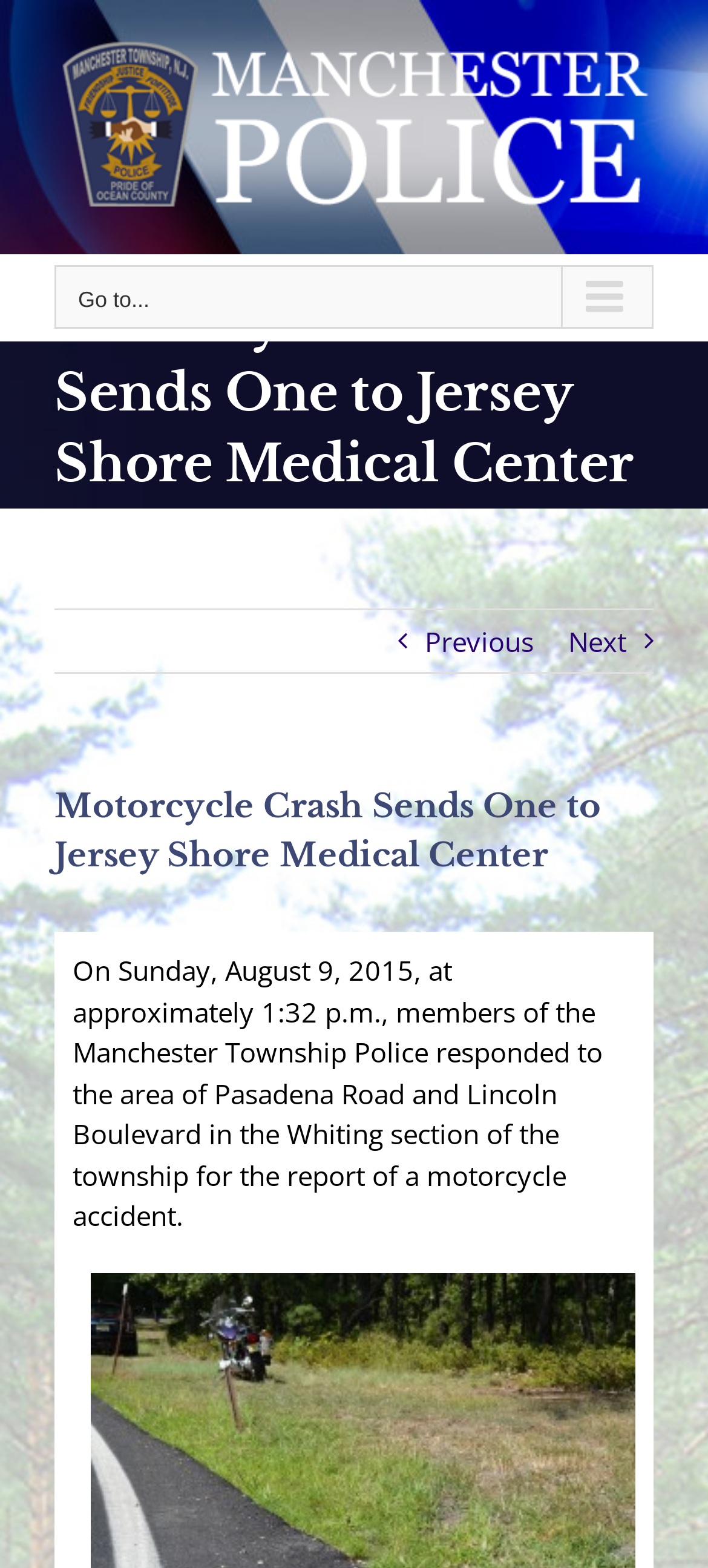Provide the bounding box coordinates of the HTML element described by the text: "Go to...".

[0.077, 0.169, 0.923, 0.209]